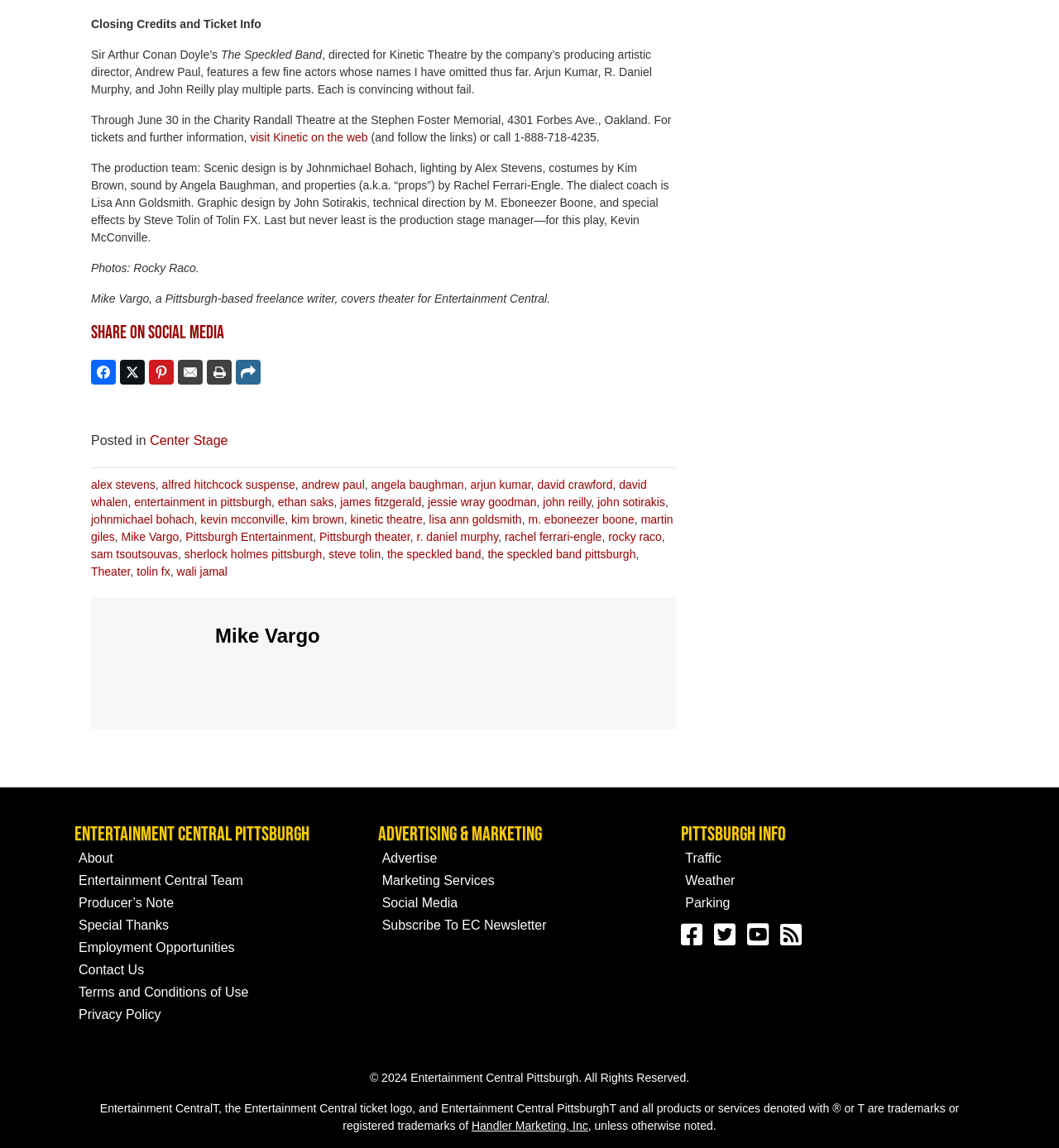Please identify the bounding box coordinates of the element I should click to complete this instruction: 'Advertise'. The coordinates should be given as four float numbers between 0 and 1, like this: [left, top, right, bottom].

[0.357, 0.739, 0.643, 0.757]